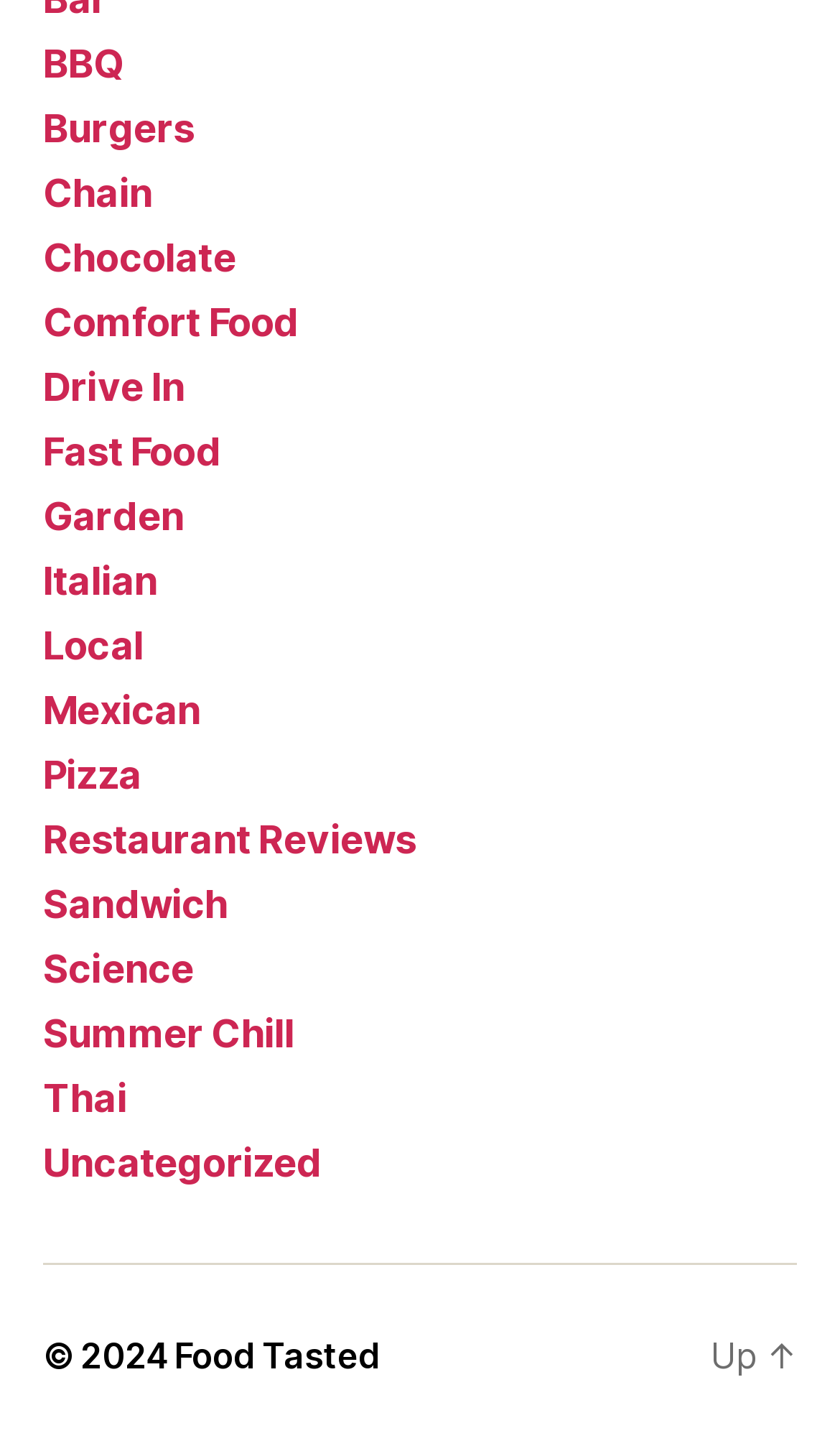What is the last category listed on the webpage?
Provide a thorough and detailed answer to the question.

I looked at the list of categories and found that the last one listed is 'Uncategorized', which is the 20th category.